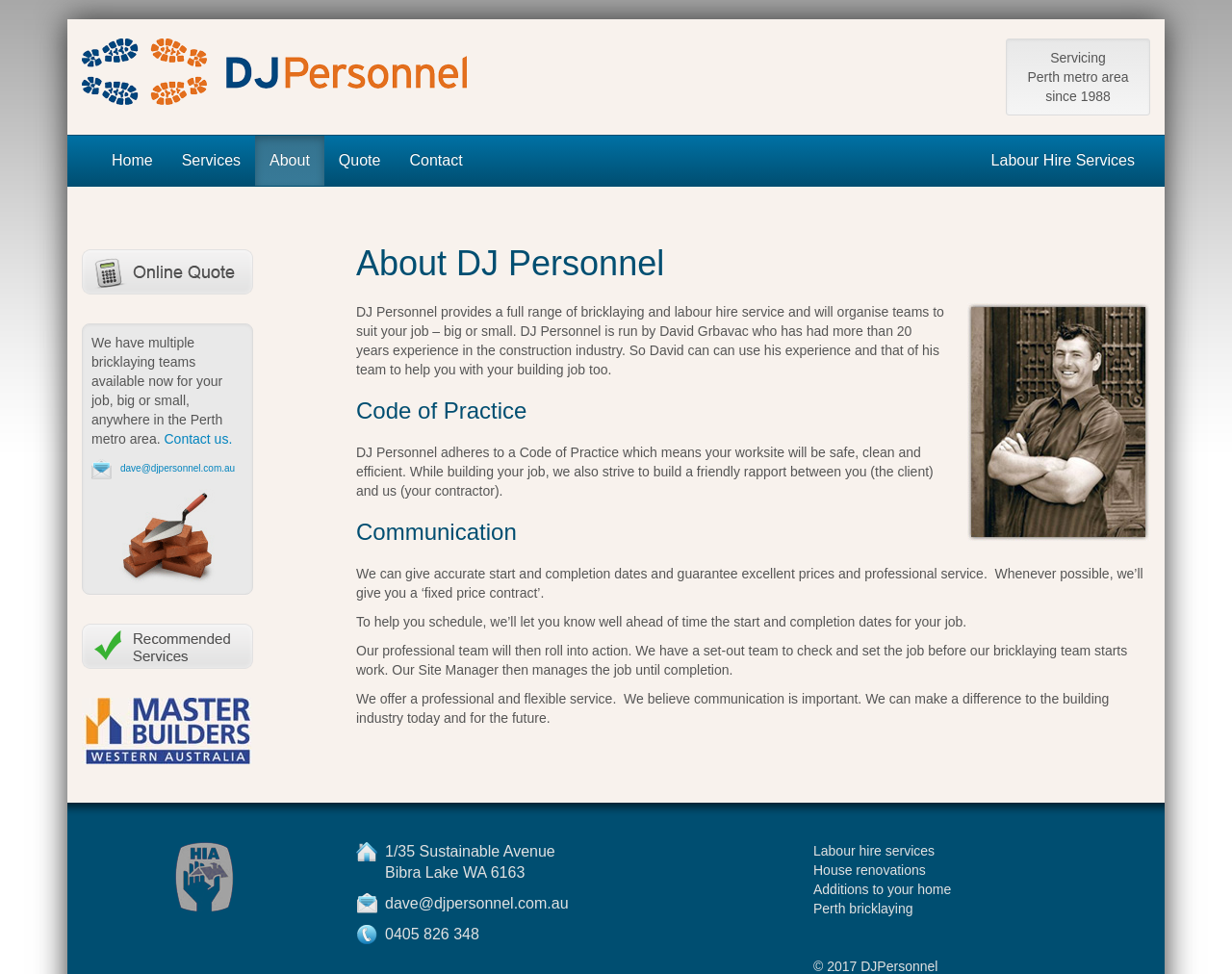Specify the bounding box coordinates for the region that must be clicked to perform the given instruction: "Click the 'Home' link".

[0.079, 0.139, 0.136, 0.191]